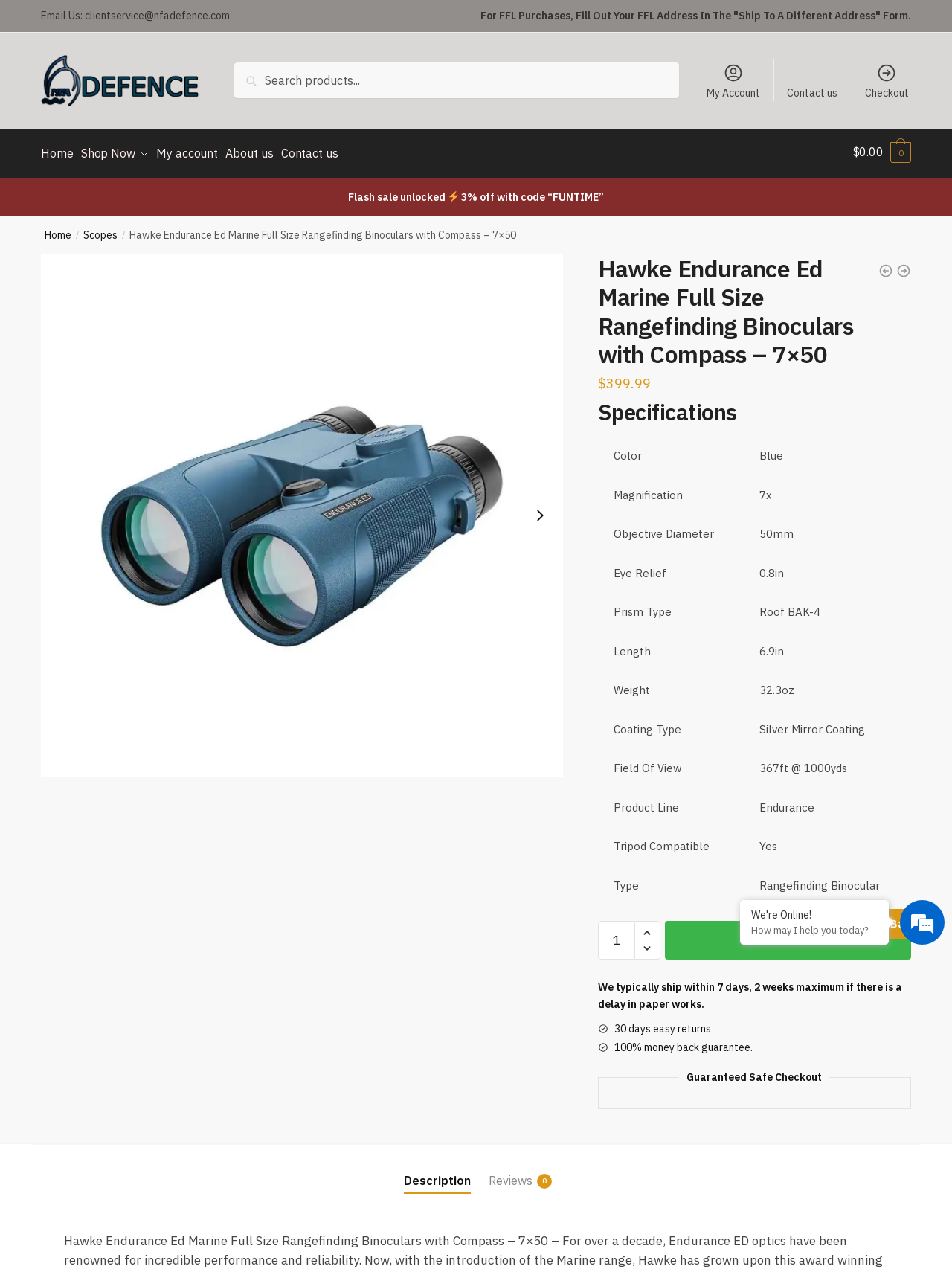Is the product tripod compatible?
Utilize the information in the image to give a detailed answer to the question.

The product specifications table mentions that the product is 'Tripod Compatible' with a value of 'Yes', which indicates that it can be used with a tripod.